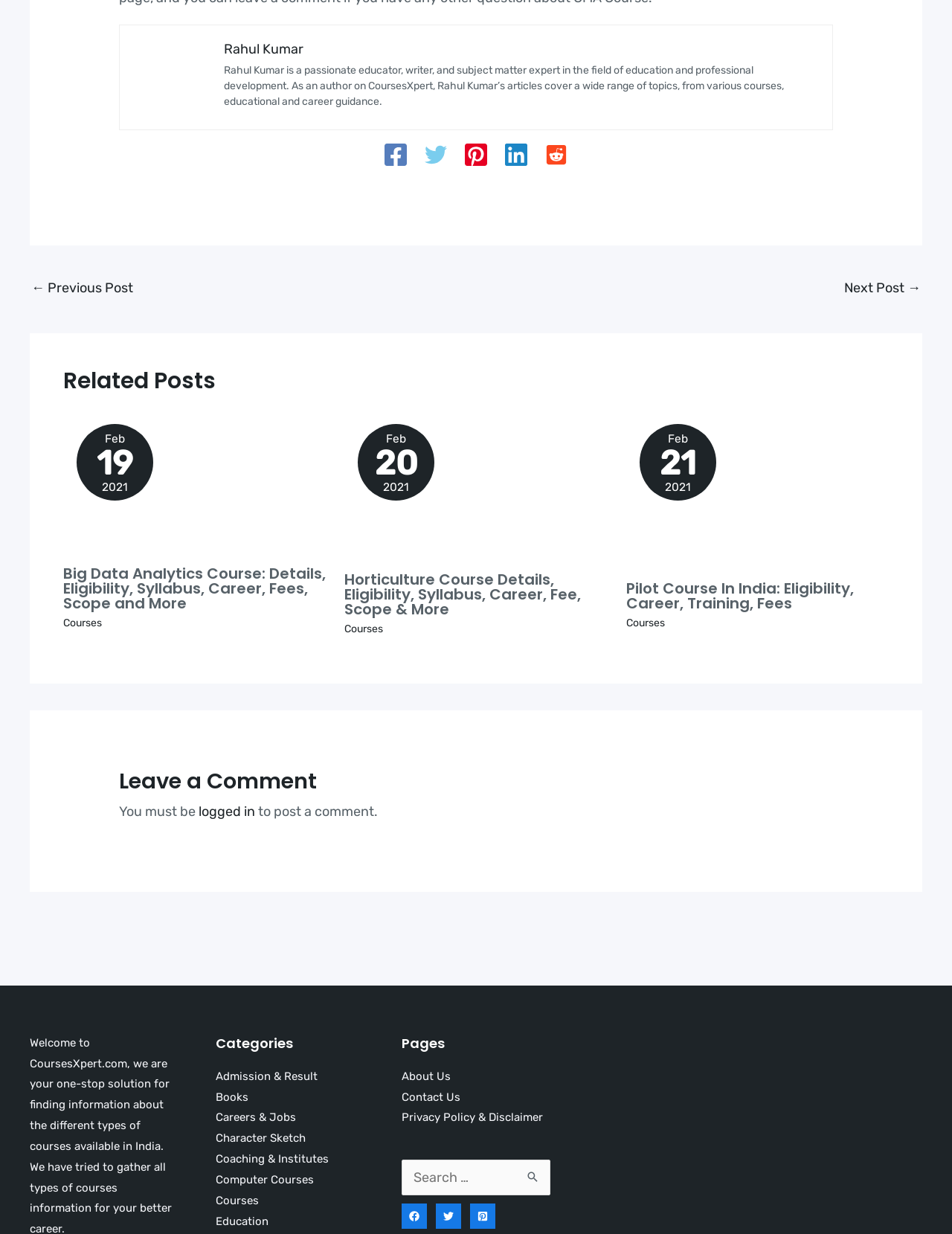What is the author's name?
Based on the screenshot, provide your answer in one word or phrase.

Rahul Kumar